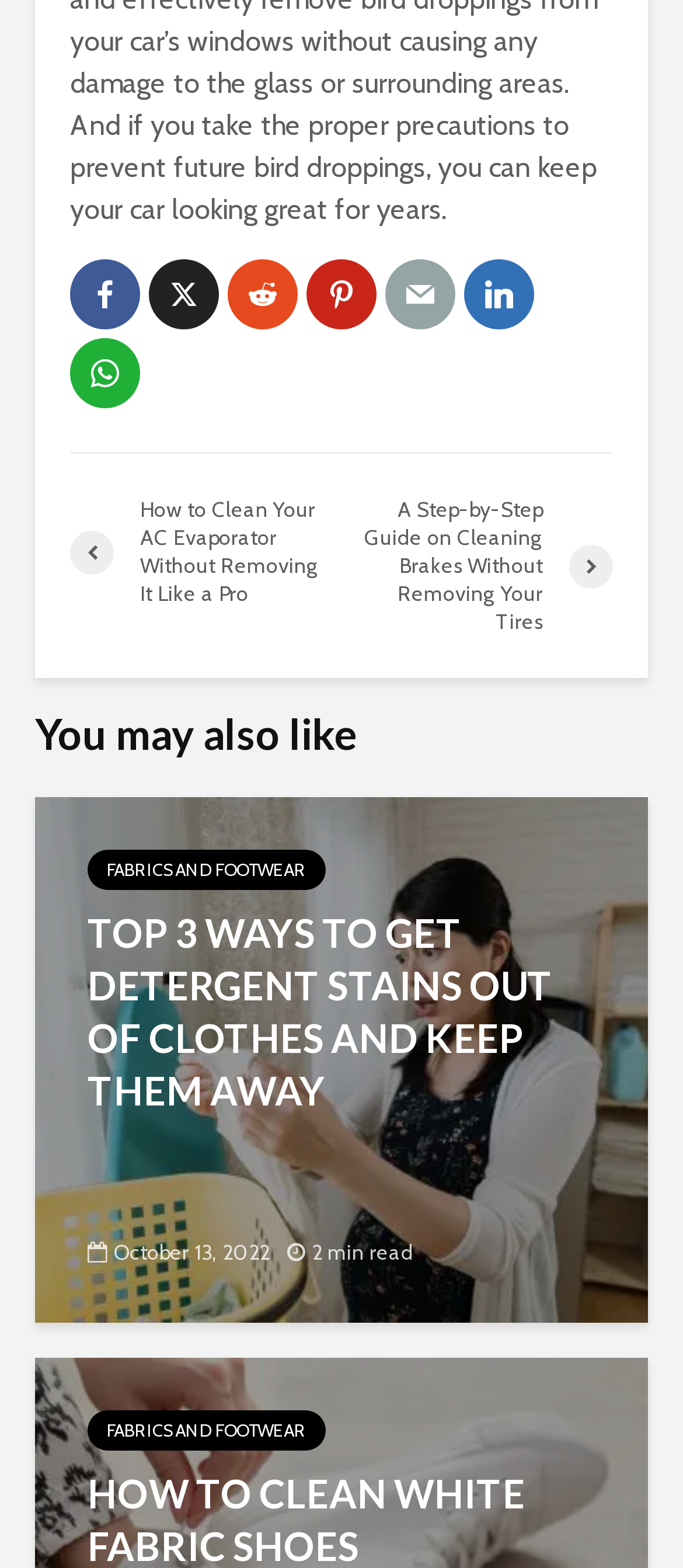Please identify the bounding box coordinates of the region to click in order to complete the given instruction: "Explore fabrics and footwear". The coordinates should be four float numbers between 0 and 1, i.e., [left, top, right, bottom].

[0.128, 0.542, 0.477, 0.568]